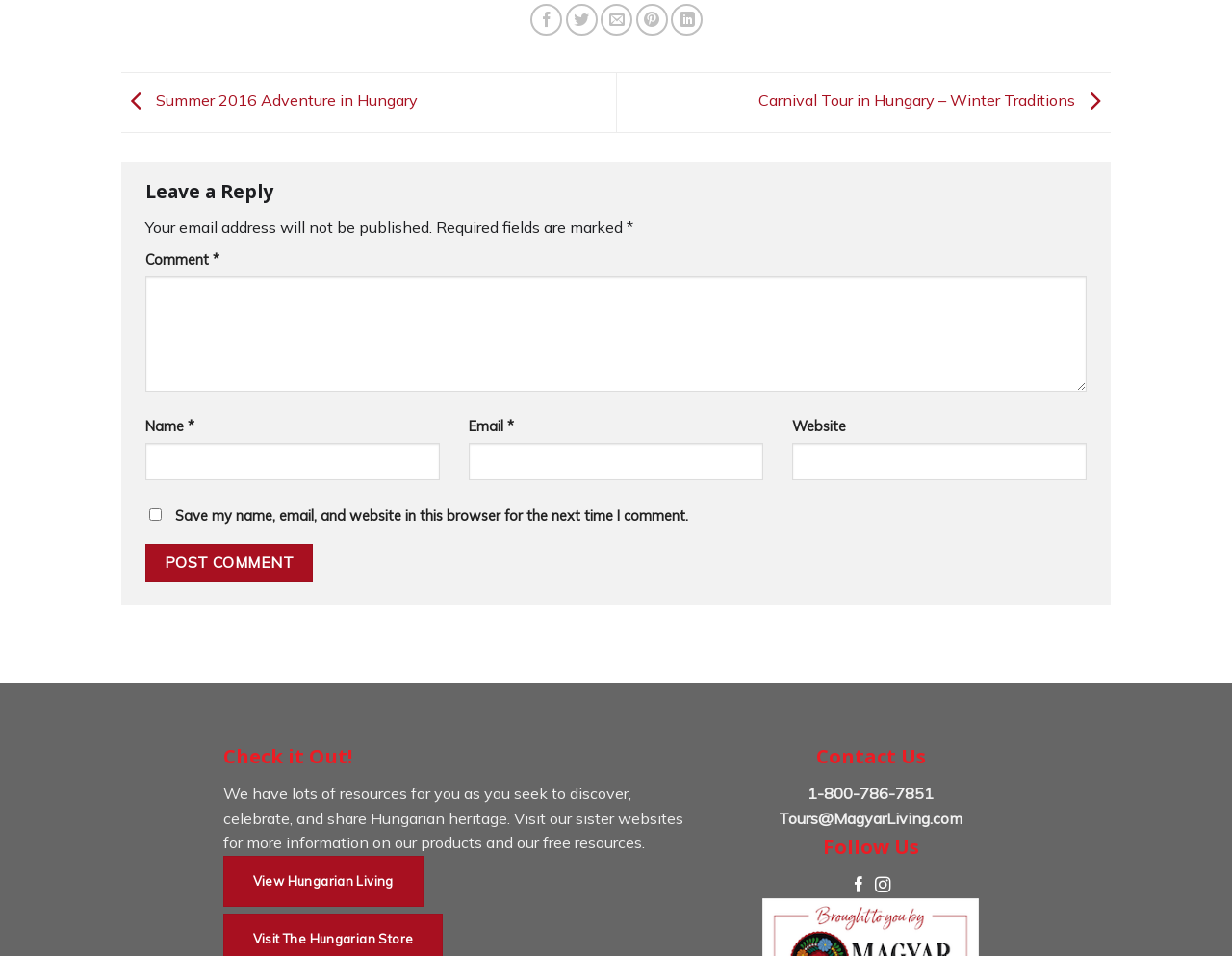Analyze the image and answer the question with as much detail as possible: 
What is the theme of the resources provided?

The webpage mentions 'Hungarian Living' and 'MagyarLiving.com', which suggests that the resources provided are related to Hungarian heritage. The text 'We have lots of resources for you as you seek to discover, celebrate, and share Hungarian heritage' further supports this conclusion.